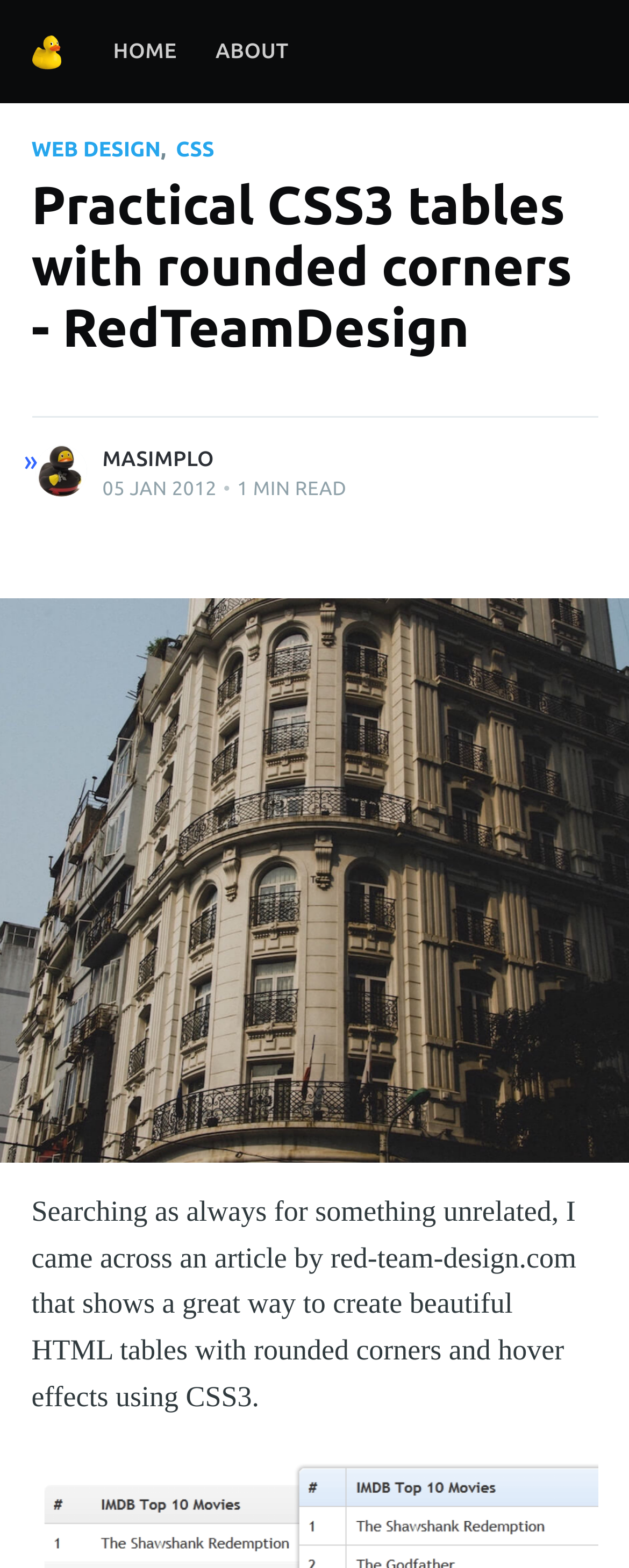Please provide the bounding box coordinates for the UI element as described: "parent_node: Subscribe to masimplo.com". The coordinates must be four floats between 0 and 1, represented as [left, top, right, bottom].

[0.846, 0.016, 0.949, 0.058]